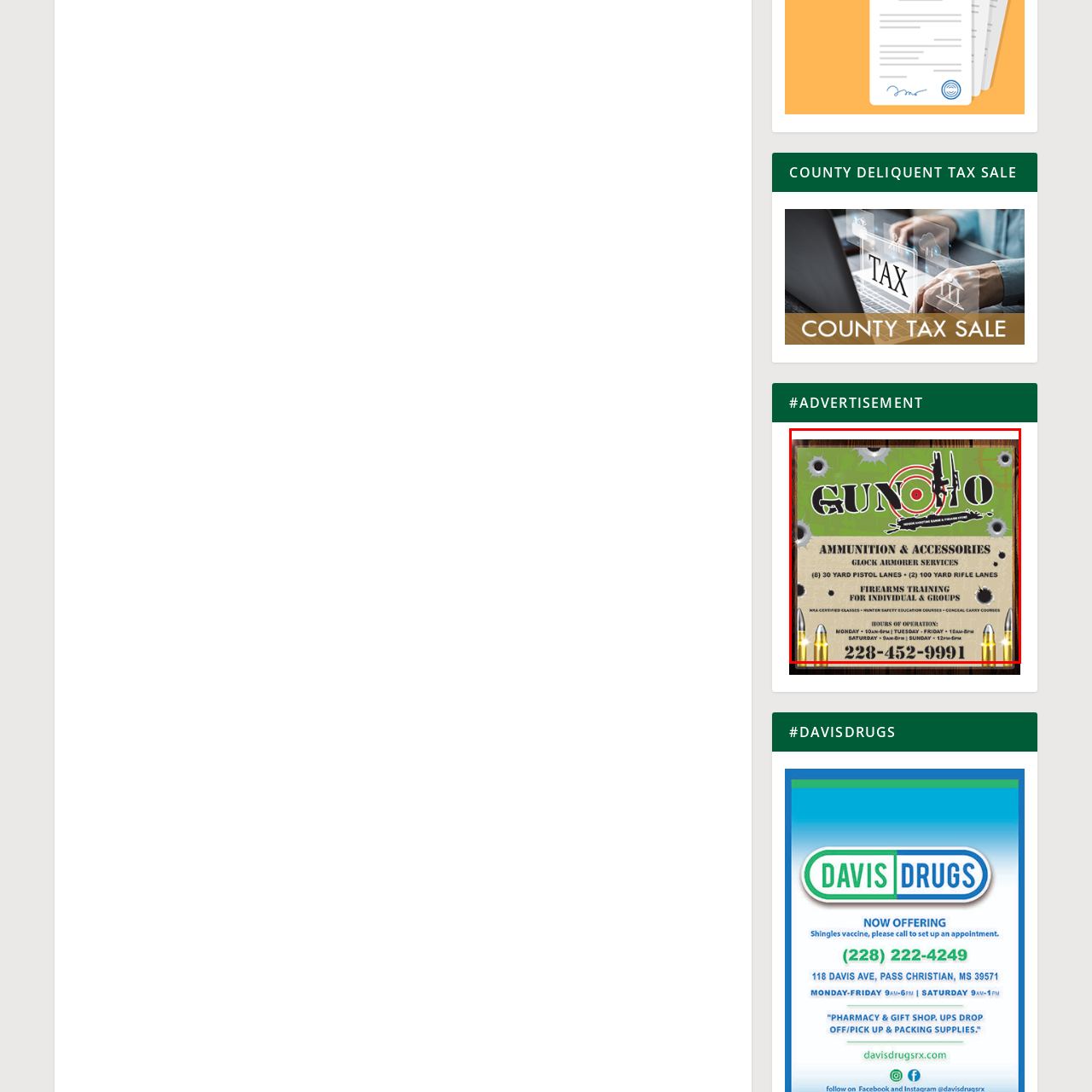Refer to the image encased in the red bounding box and answer the subsequent question with a single word or phrase:
How many pistol lanes are available?

8